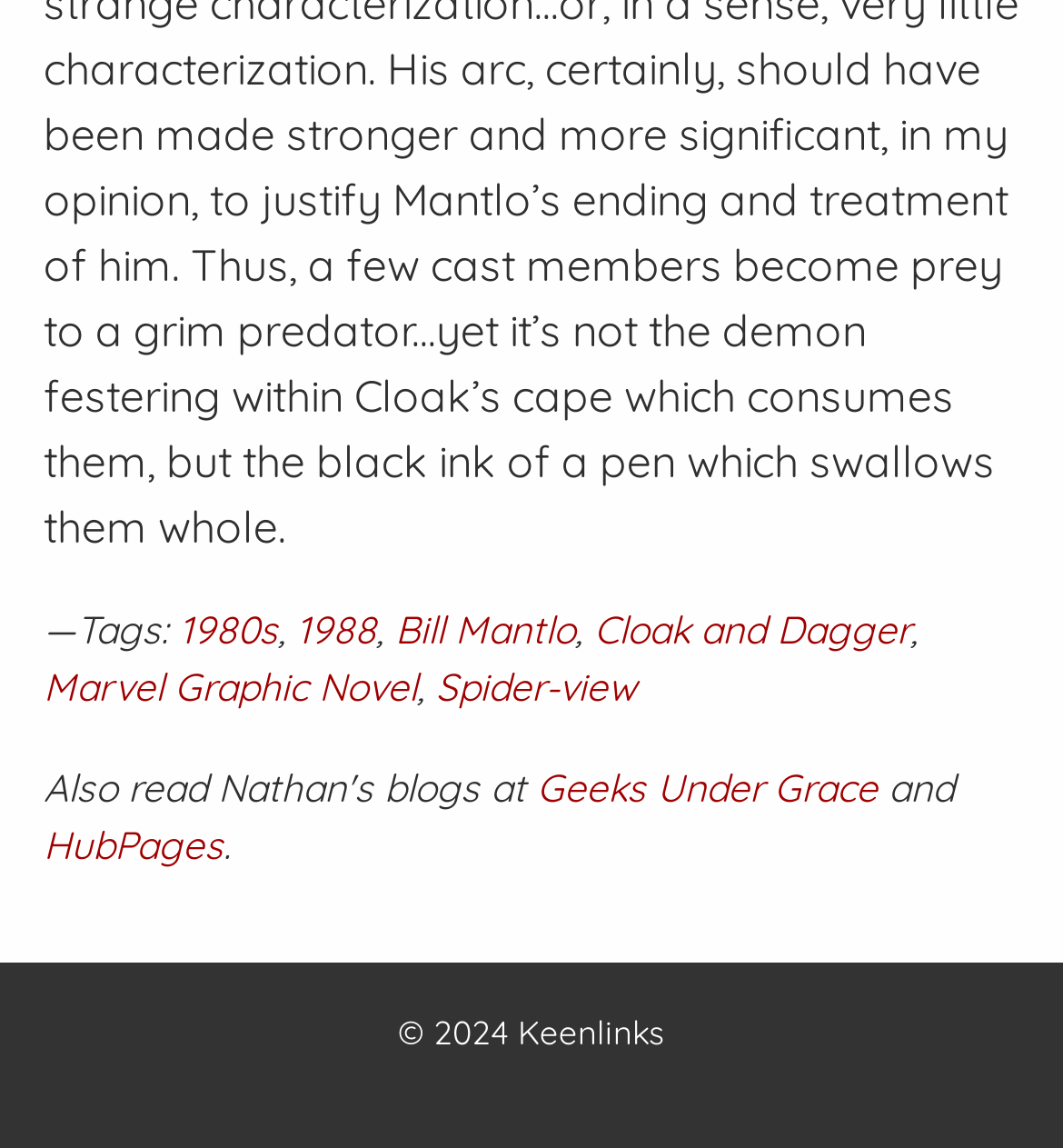Please identify the bounding box coordinates of the clickable region that I should interact with to perform the following instruction: "Visit the Marvel Graphic Novel page". The coordinates should be expressed as four float numbers between 0 and 1, i.e., [left, top, right, bottom].

[0.041, 0.578, 0.392, 0.621]